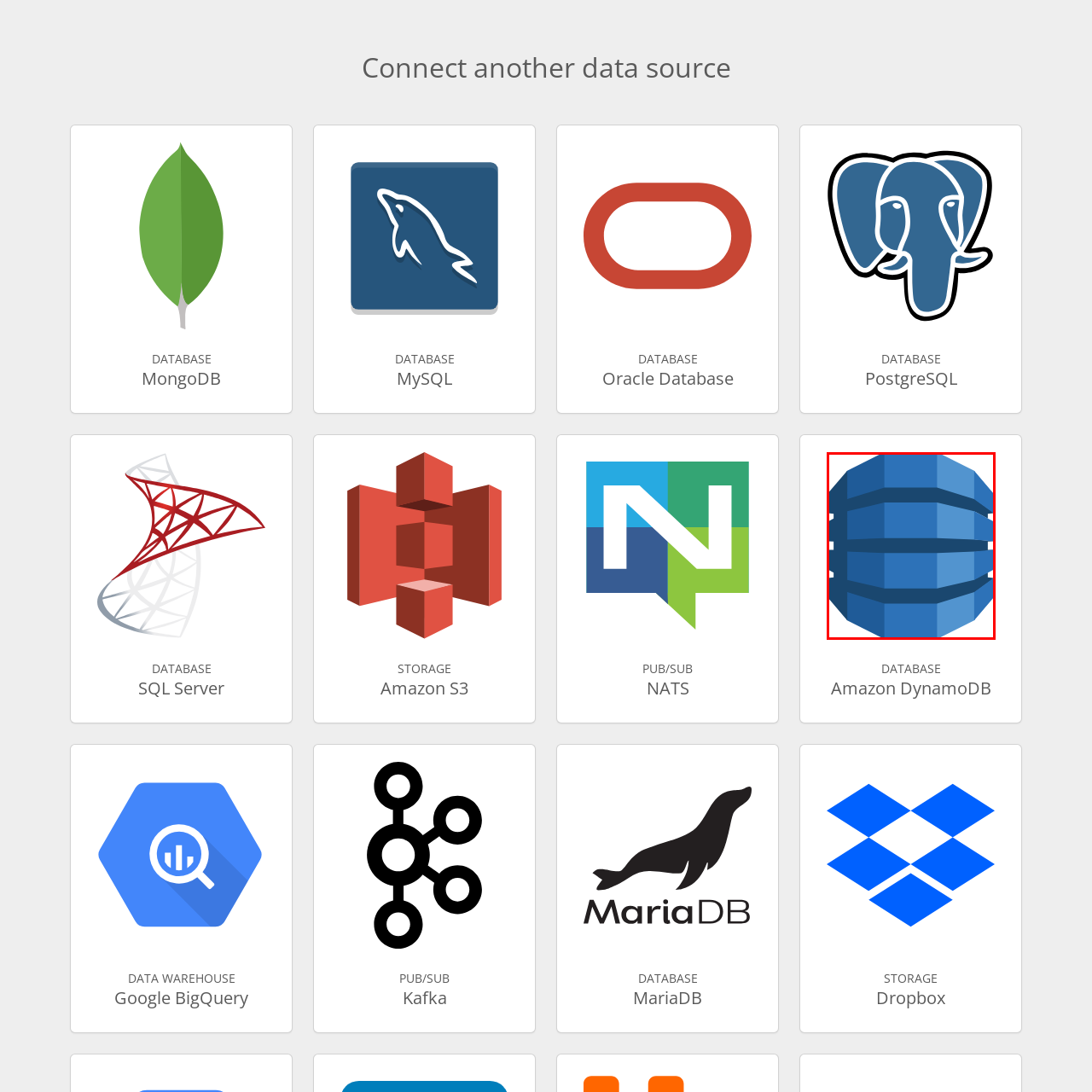What data structures does DynamoDB support?
Observe the image enclosed by the red boundary and respond with a one-word or short-phrase answer.

Key-value and document